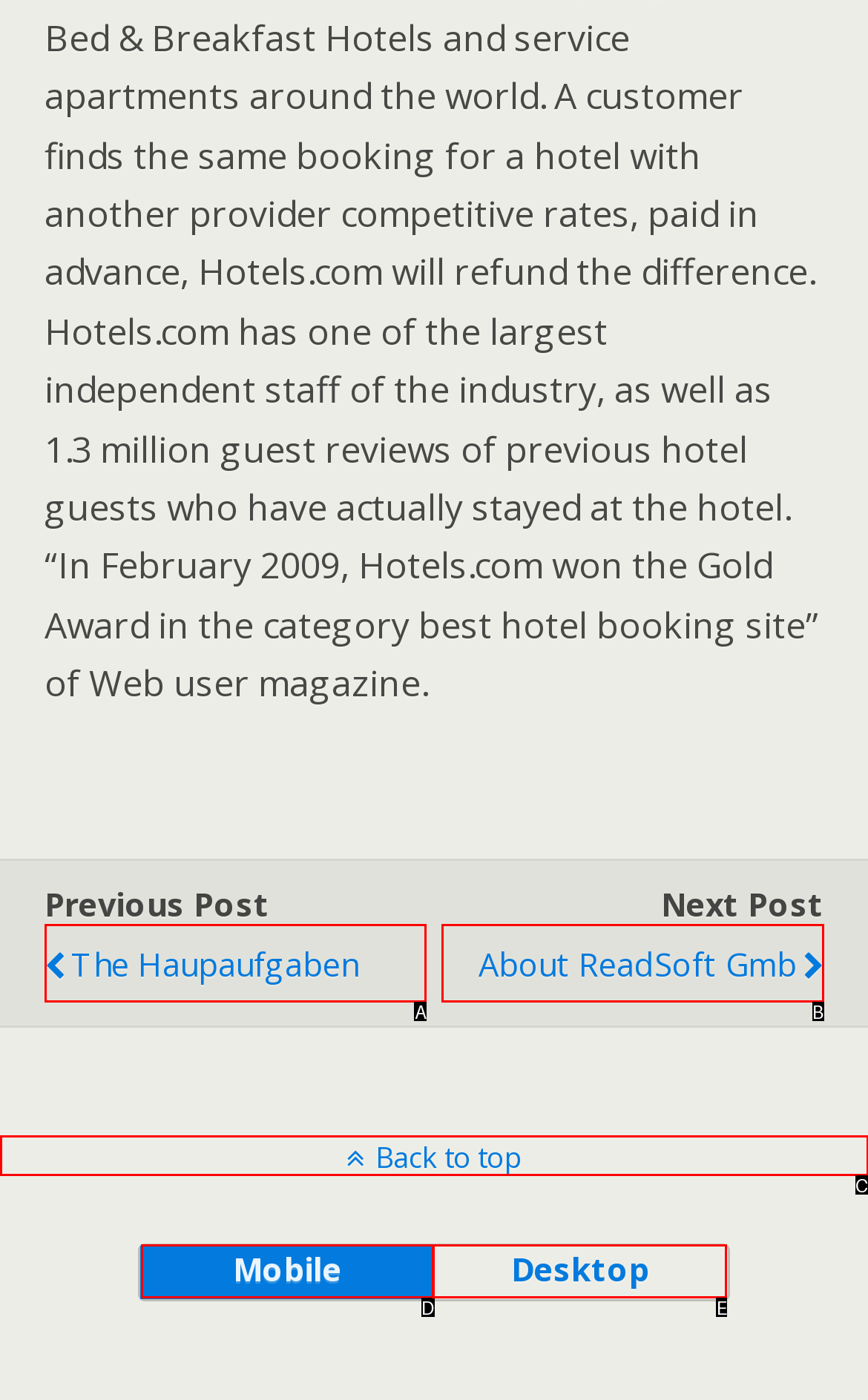Tell me which one HTML element best matches the description: Back to top Answer with the option's letter from the given choices directly.

C